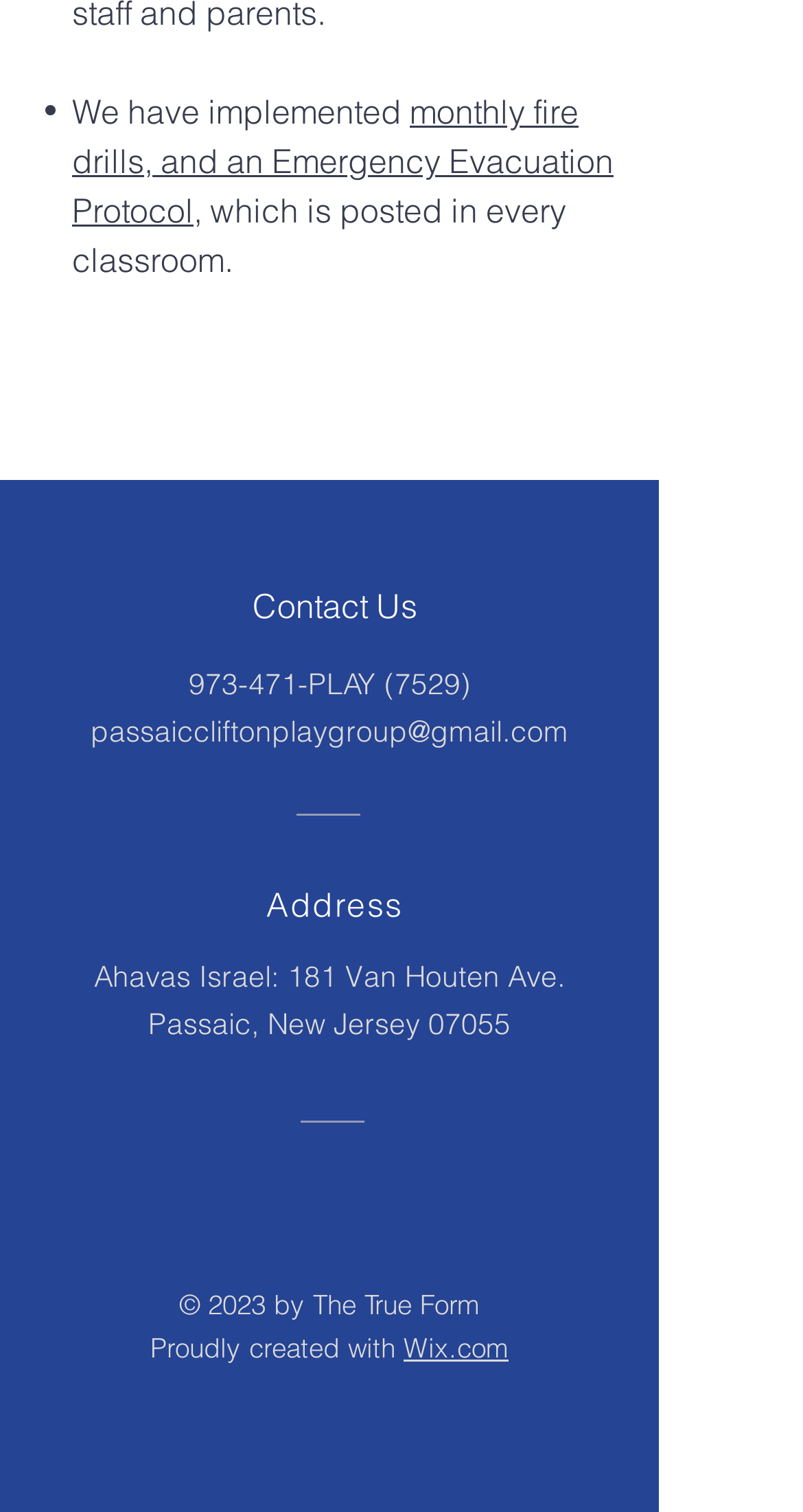What is the purpose of the Emergency Evacuation Protocol?
Provide a detailed and well-explained answer to the question.

The purpose of the Emergency Evacuation Protocol is for safety, as it is mentioned alongside monthly fire drills, indicating that it is a measure to ensure the safety of individuals in case of an emergency.